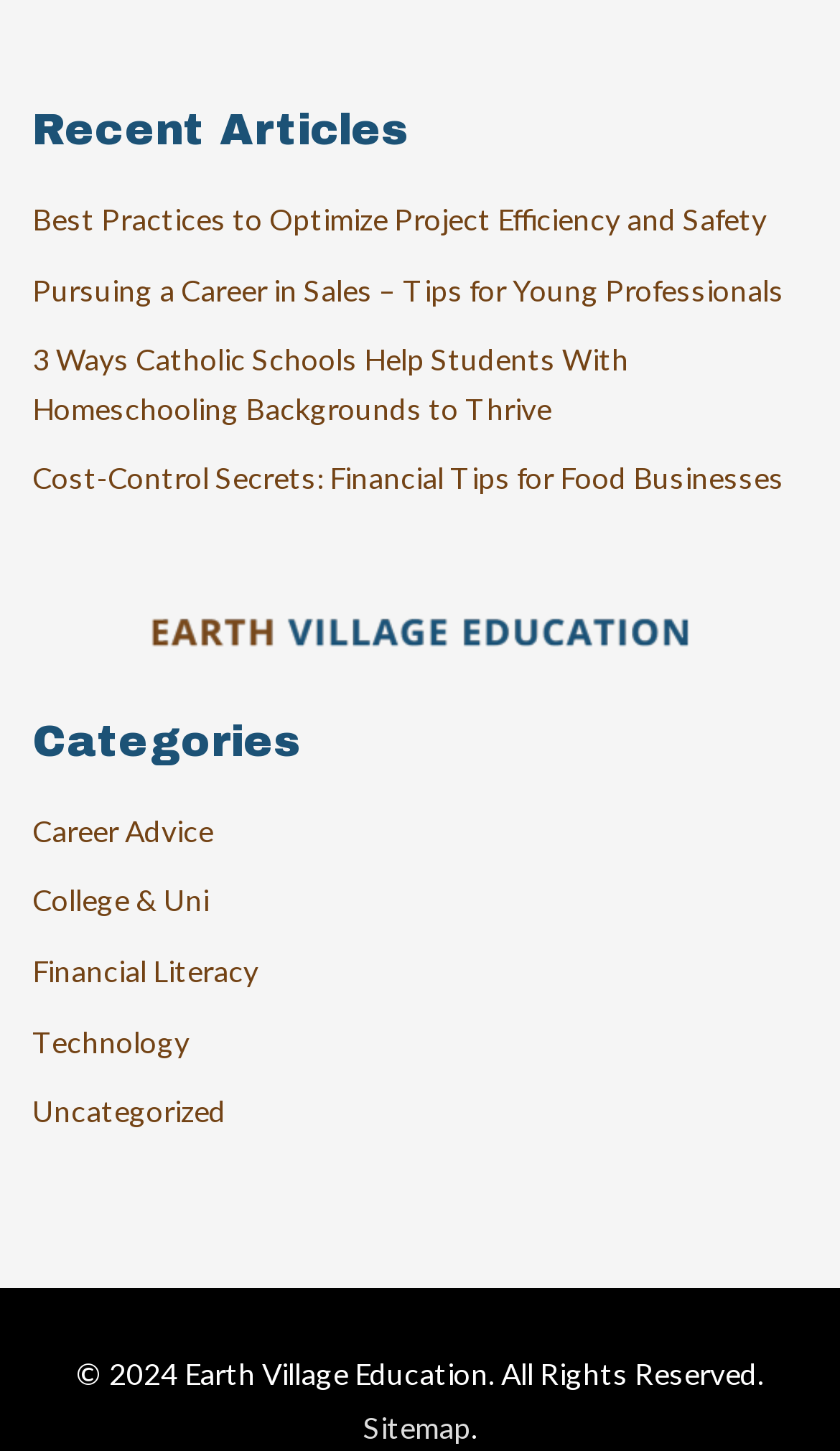Predict the bounding box coordinates of the area that should be clicked to accomplish the following instruction: "browse categories". The bounding box coordinates should consist of four float numbers between 0 and 1, i.e., [left, top, right, bottom].

[0.038, 0.494, 0.962, 0.527]